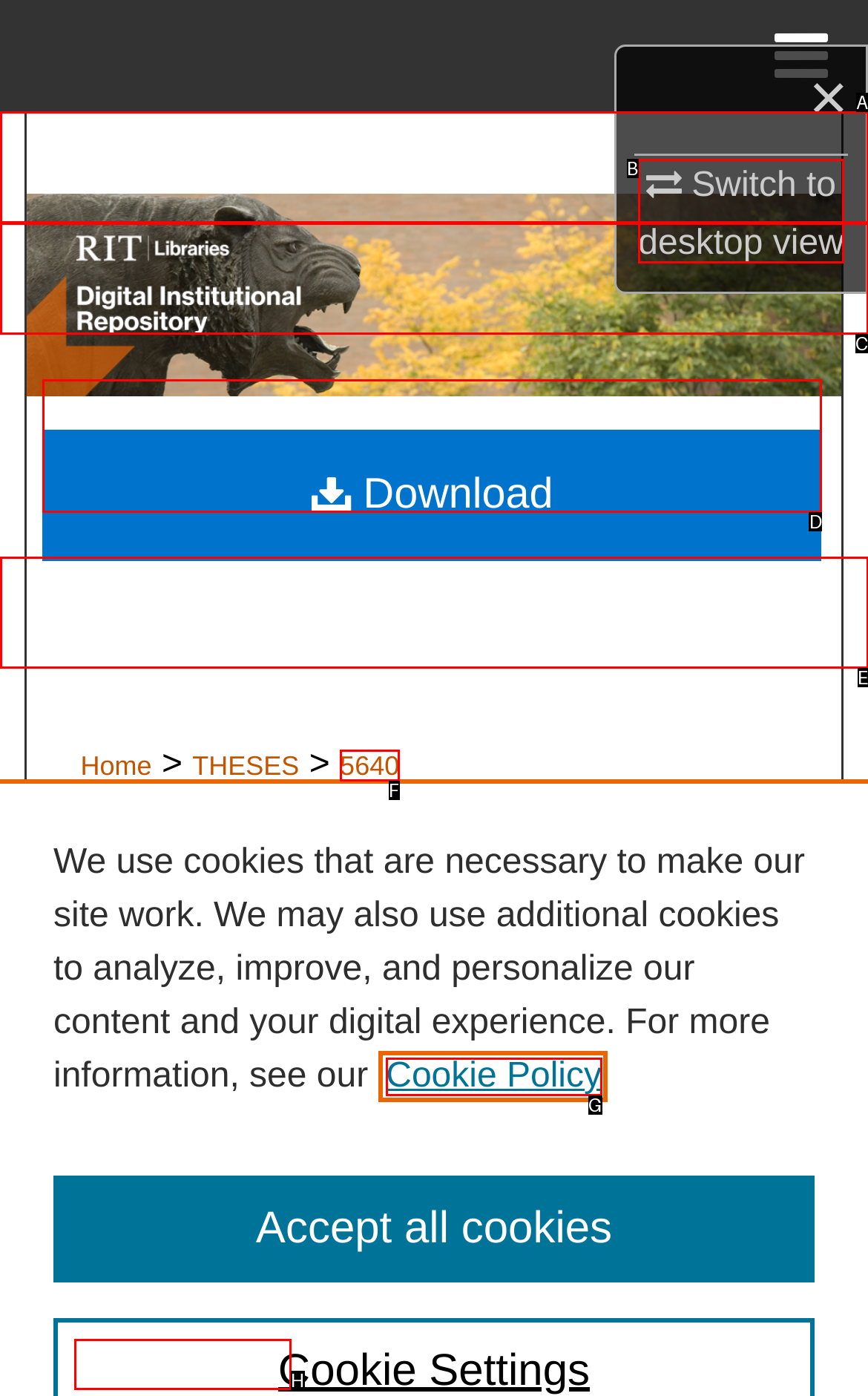Determine which option should be clicked to carry out this task: Download
State the letter of the correct choice from the provided options.

D